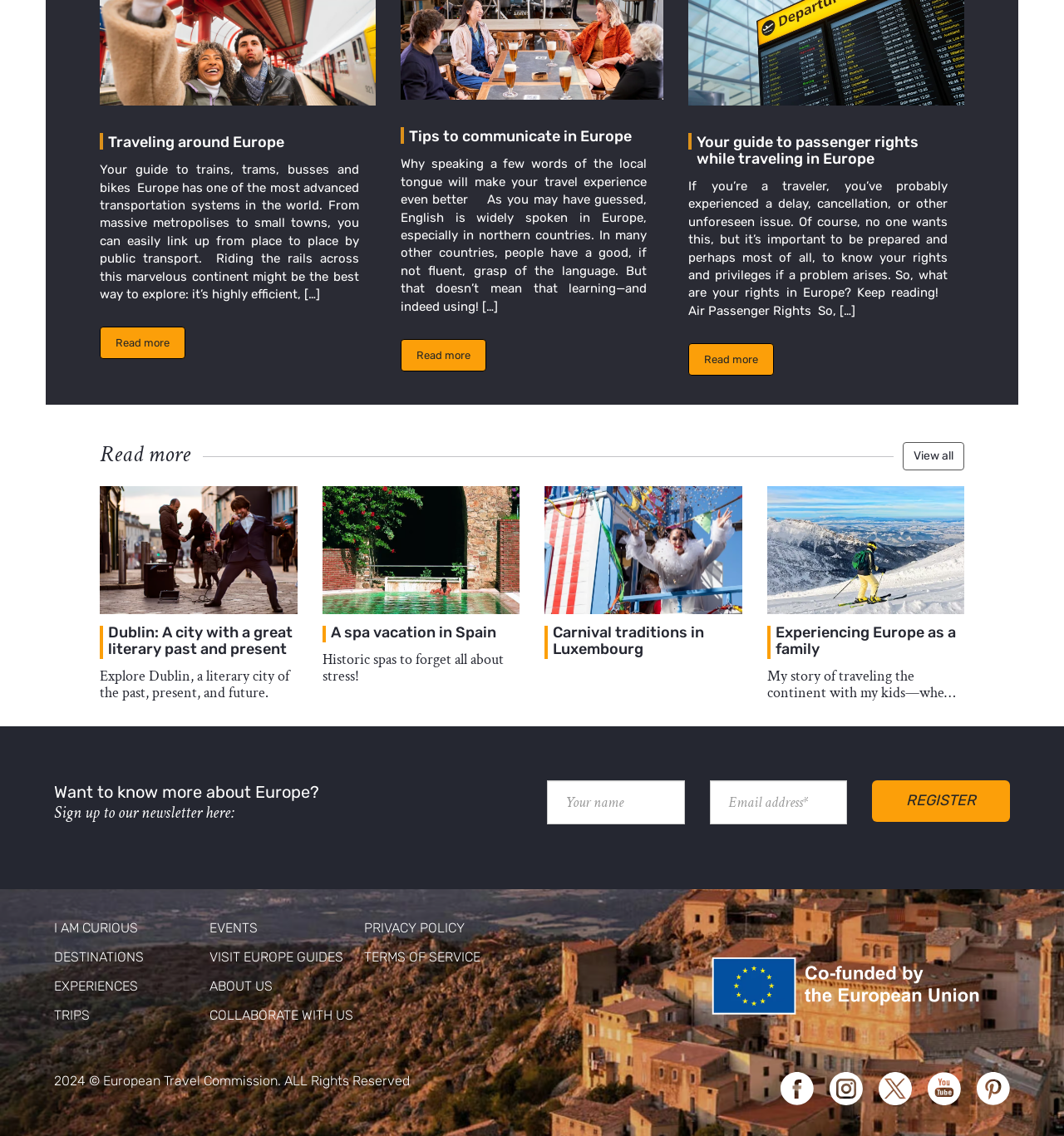Please identify the coordinates of the bounding box for the clickable region that will accomplish this instruction: "Explore Dublin, a literary city of the past, present, and future".

[0.094, 0.428, 0.279, 0.617]